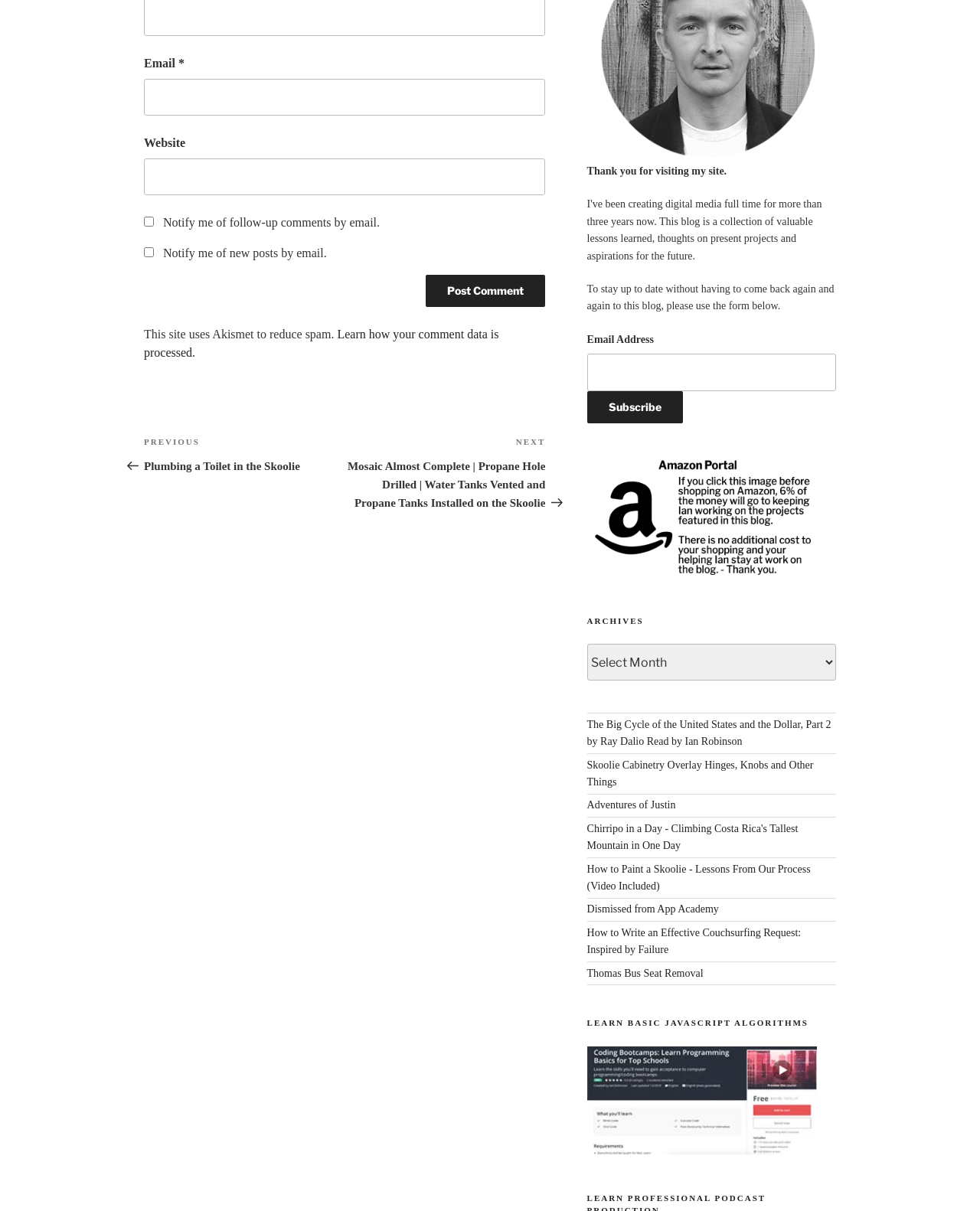What type of content is listed under 'ARCHIVES'?
Based on the screenshot, answer the question with a single word or phrase.

Blog posts